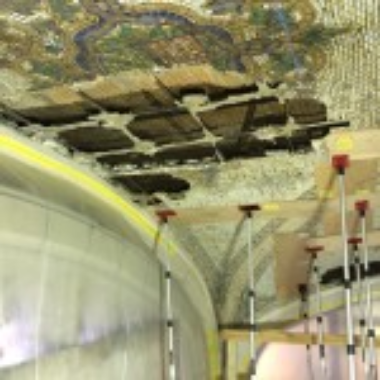What is the backdrop of the mosaic?
Offer a detailed and exhaustive answer to the question.

The question inquires about the background or base of the mosaic. According to the caption, the mosaic features a vibrant landscape set against a backdrop of metal bars that appear to be part of the supportive gridwork.